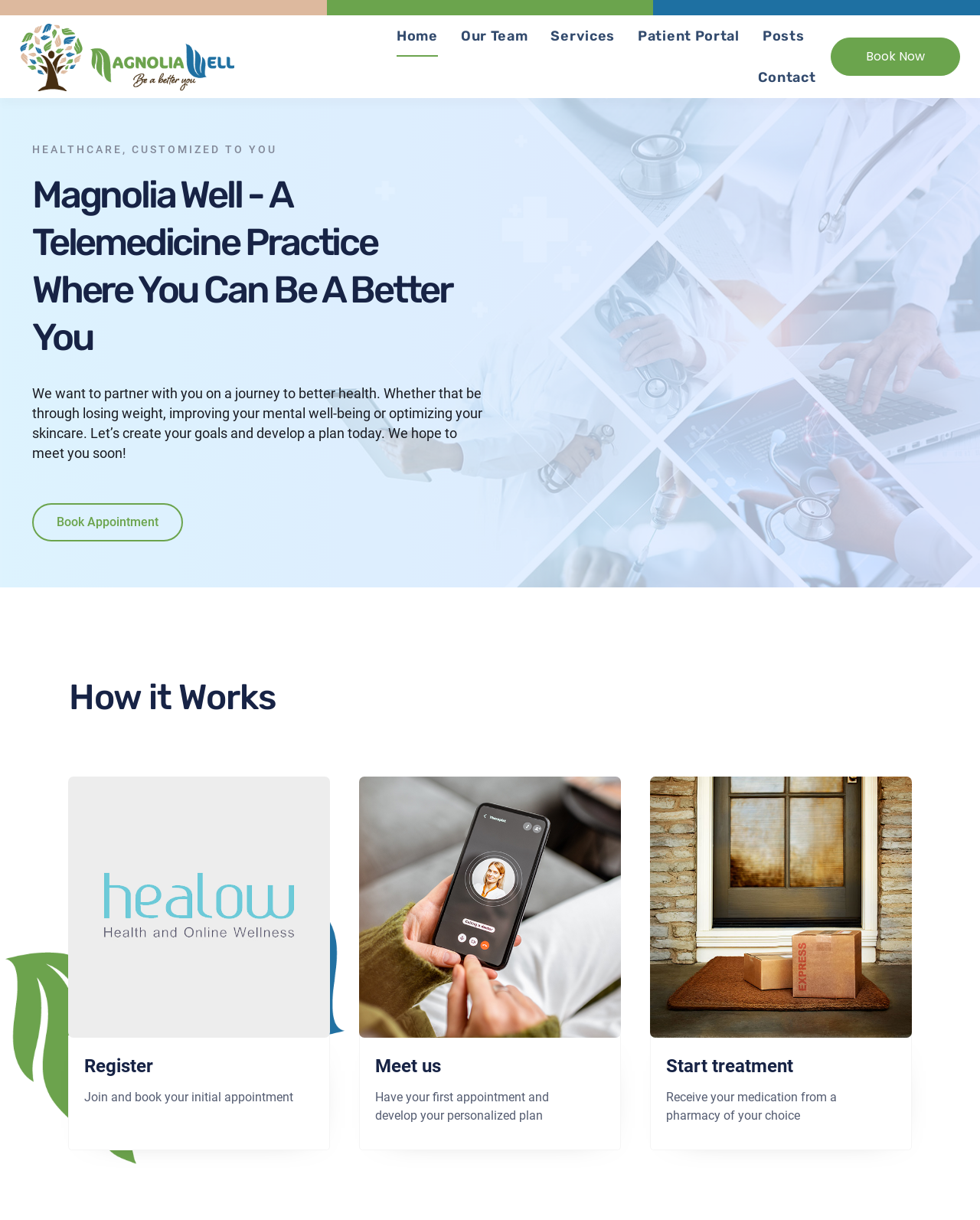Show the bounding box coordinates of the region that should be clicked to follow the instruction: "Click on the 'Michael Dutel Street Art' link."

None